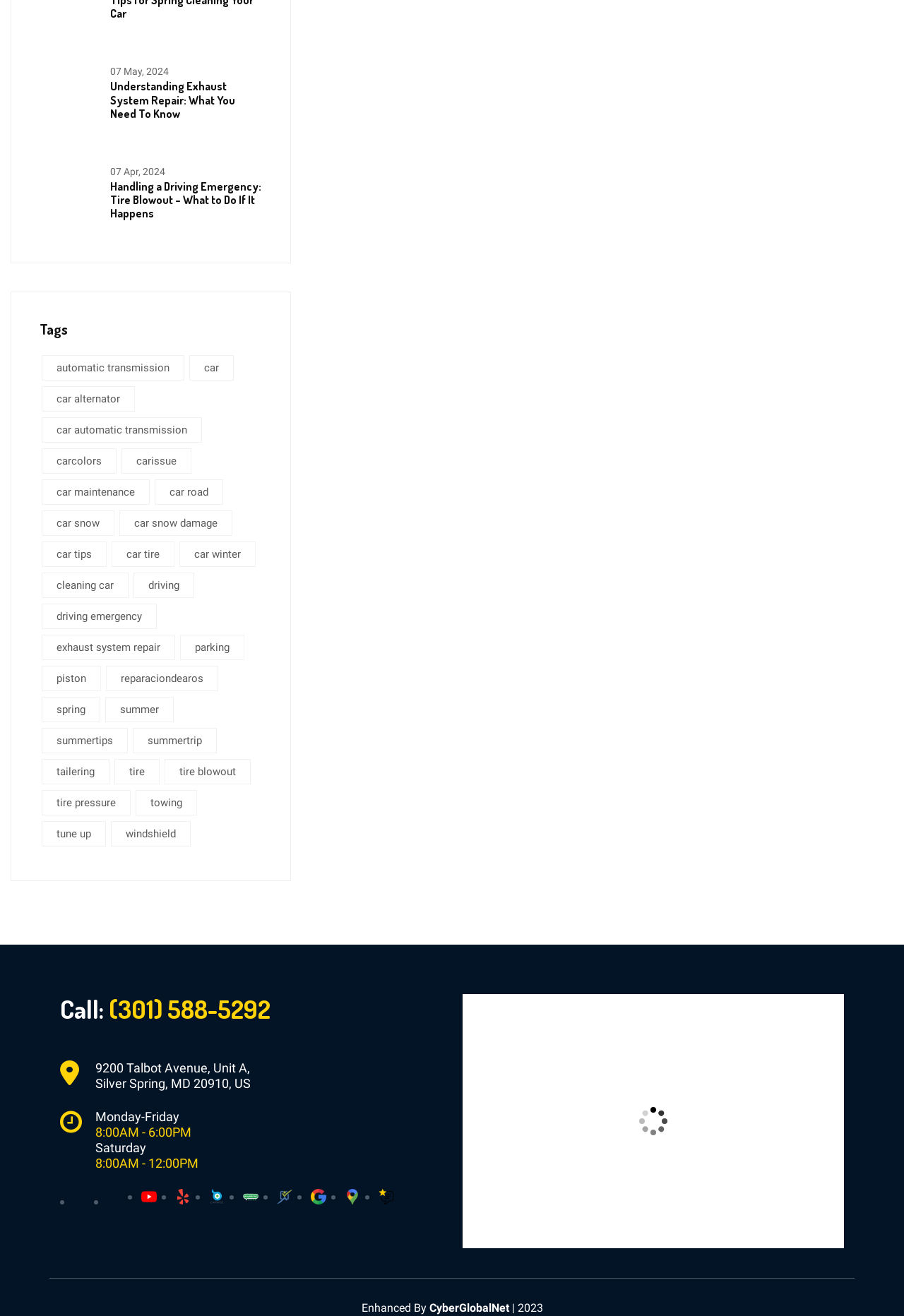Identify the bounding box coordinates for the element you need to click to achieve the following task: "search for something". Provide the bounding box coordinates as four float numbers between 0 and 1, in the form [left, top, right, bottom].

None